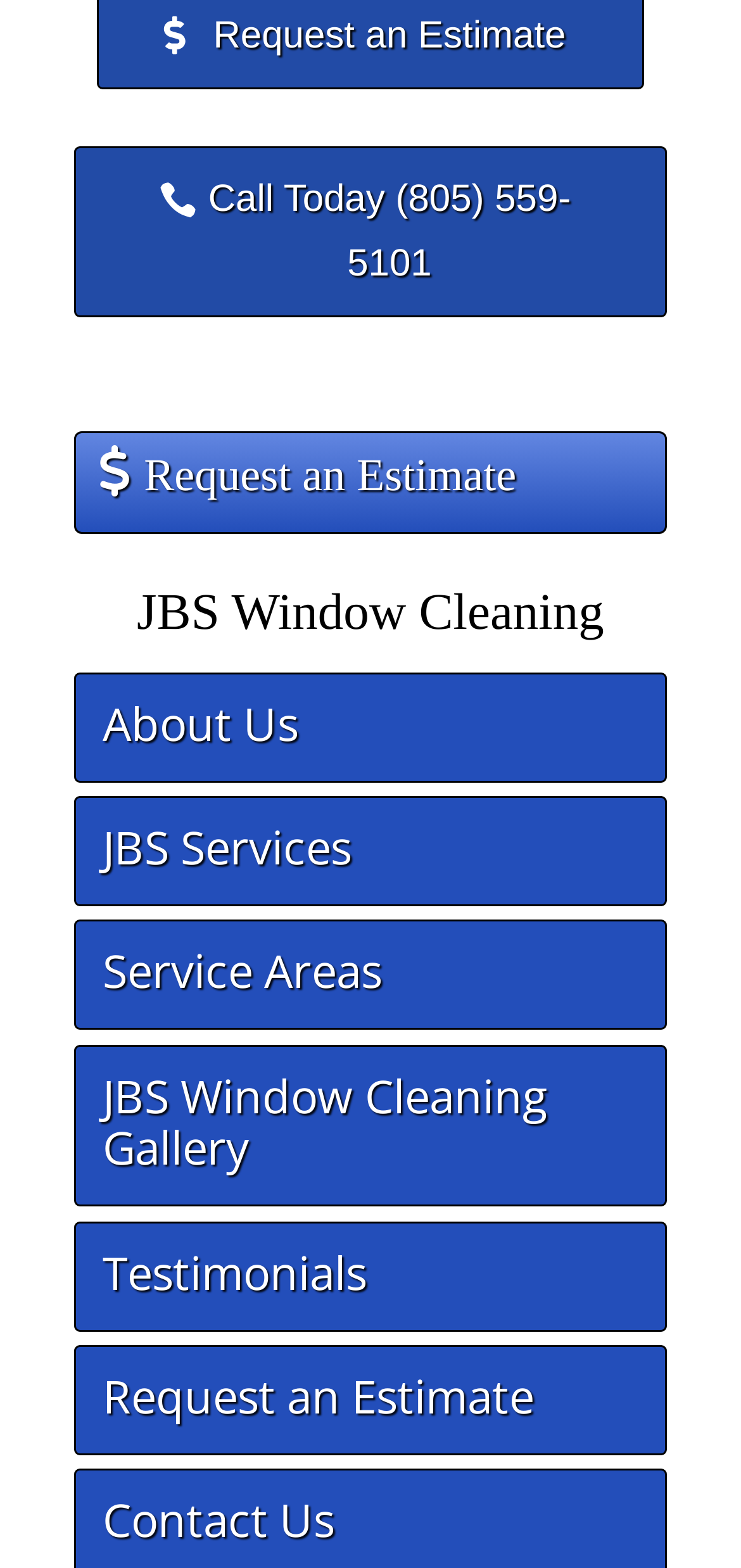Find the bounding box coordinates of the element you need to click on to perform this action: 'Request an estimate'. The coordinates should be represented by four float values between 0 and 1, in the format [left, top, right, bottom].

[0.194, 0.289, 0.697, 0.32]